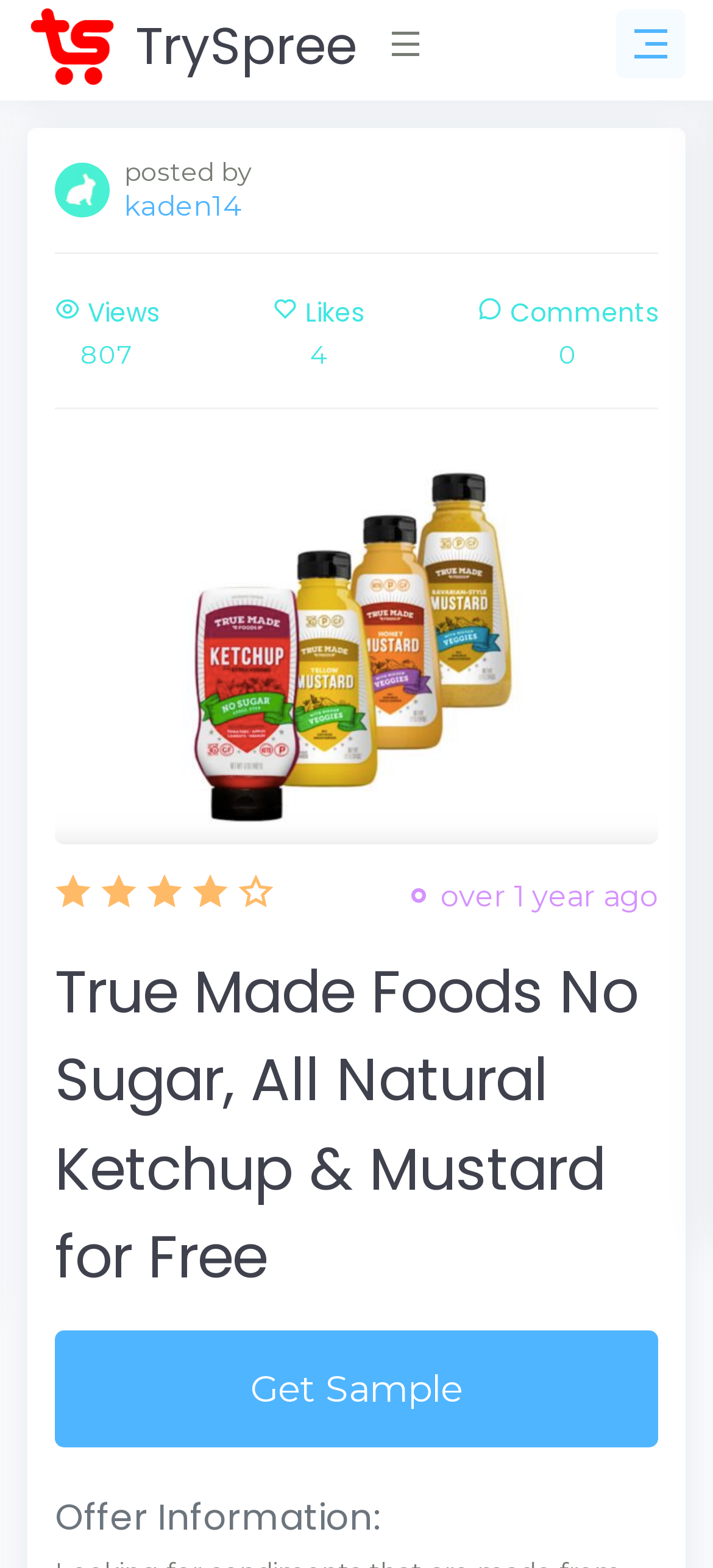Extract the bounding box coordinates of the UI element described by: "parent_node: posted by". The coordinates should include four float numbers ranging from 0 to 1, e.g., [left, top, right, bottom].

[0.077, 0.103, 0.154, 0.138]